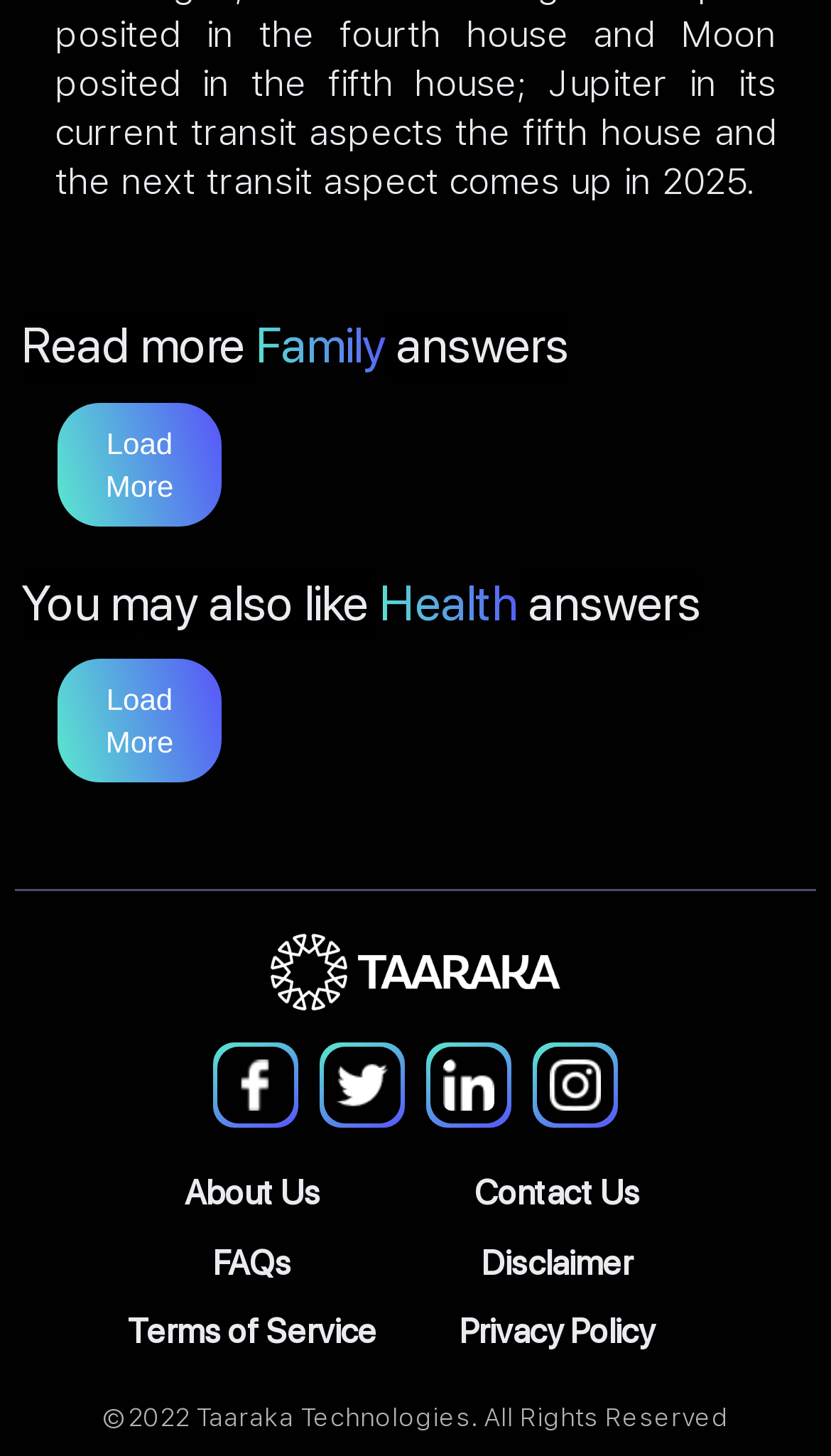Based on the element description Terms of Service, identify the bounding box of the UI element in the given webpage screenshot. The coordinates should be in the format (top-left x, top-left y, bottom-right x, bottom-right y) and must be between 0 and 1.

[0.154, 0.899, 0.479, 0.932]